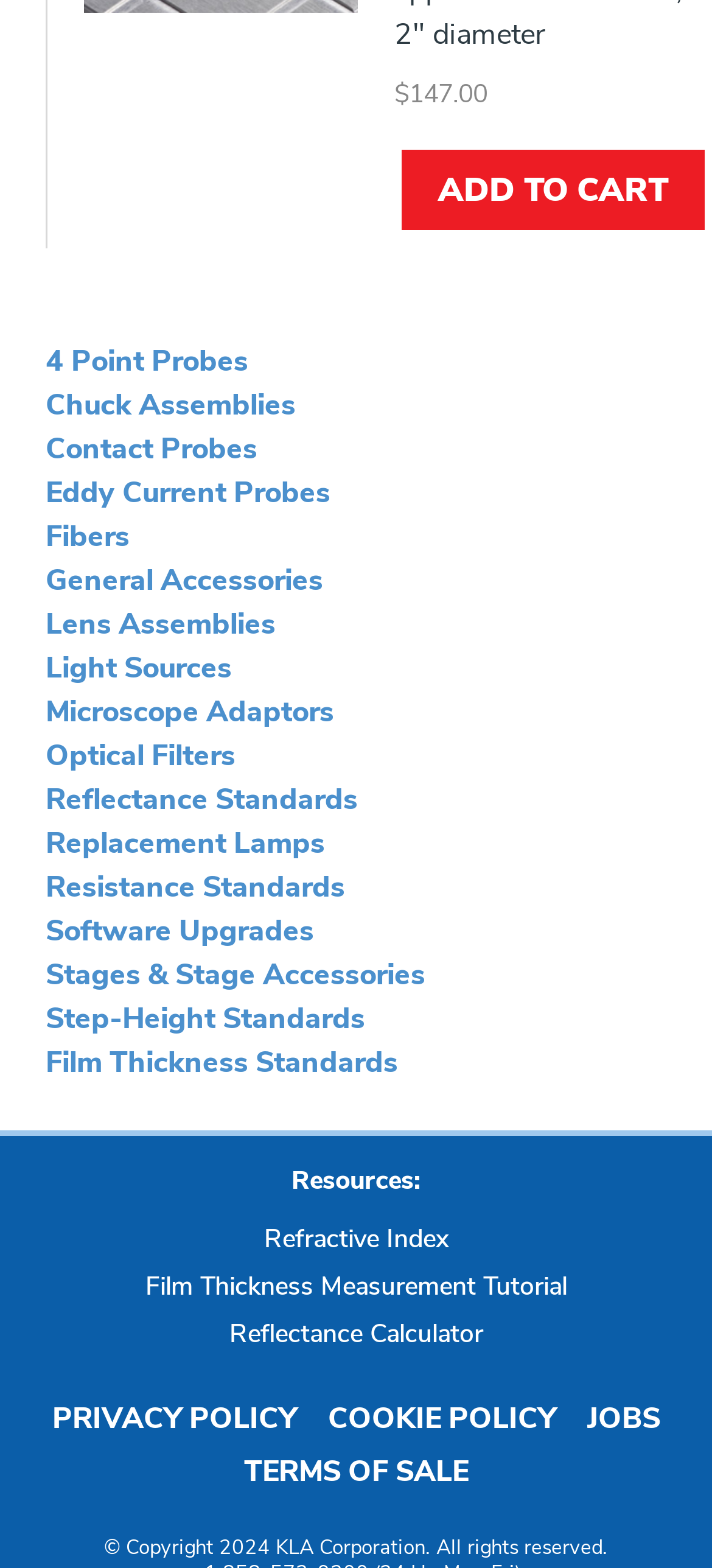Given the element description Film Thickness Measurement Tutorial, specify the bounding box coordinates of the corresponding UI element in the format (top-left x, top-left y, bottom-right x, bottom-right y). All values must be between 0 and 1.

[0.204, 0.809, 0.796, 0.831]